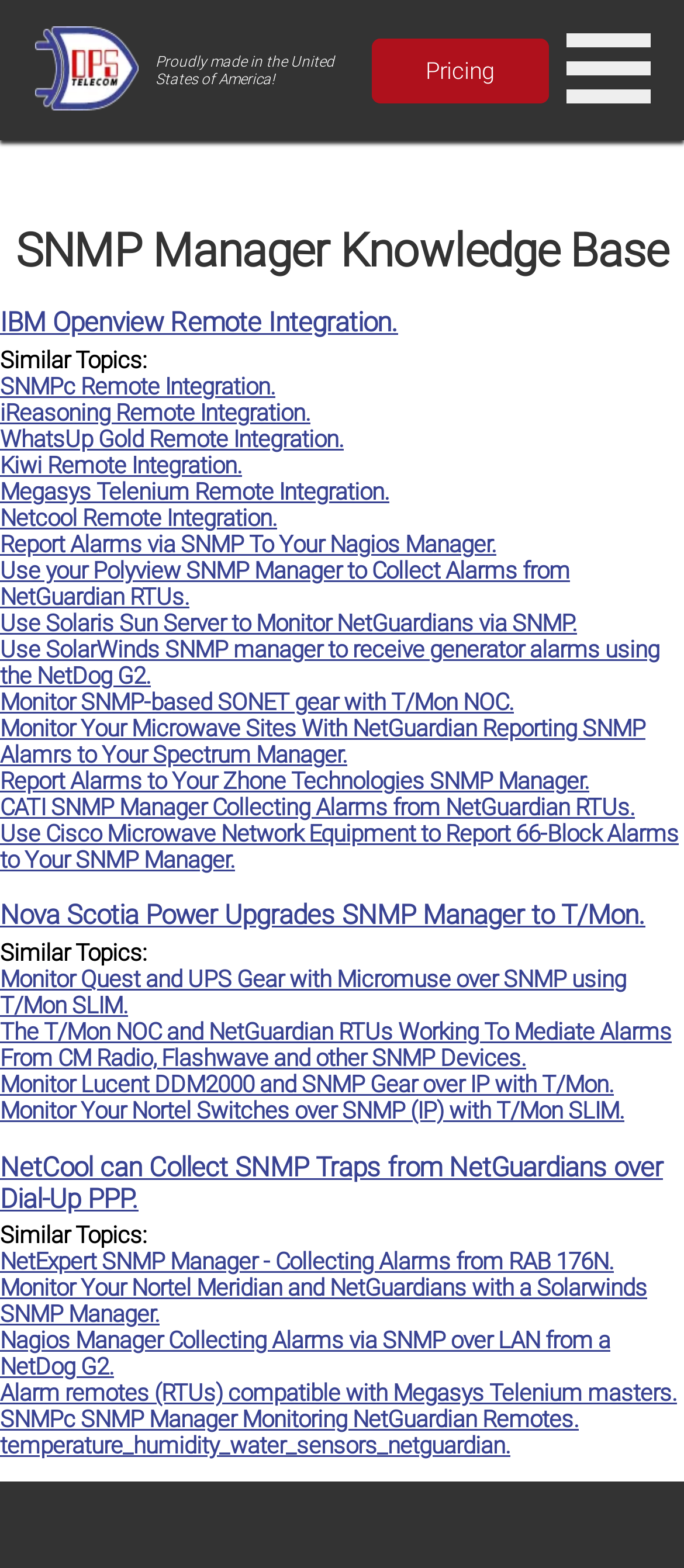Identify the bounding box coordinates for the element that needs to be clicked to fulfill this instruction: "Learn about Nova Scotia Power Upgrades SNMP Manager to T/Mon.". Provide the coordinates in the format of four float numbers between 0 and 1: [left, top, right, bottom].

[0.0, 0.574, 0.944, 0.594]